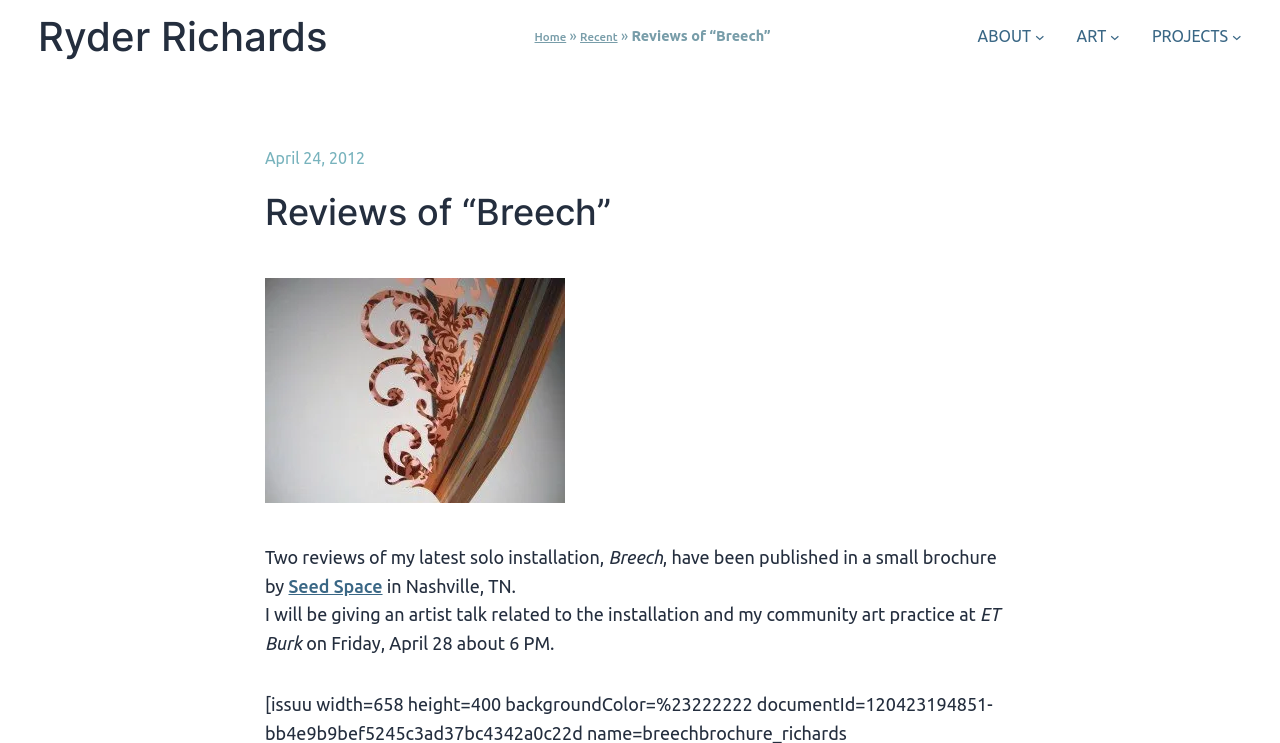Provide a short answer to the following question with just one word or phrase: What is the date of the artist talk?

April 28